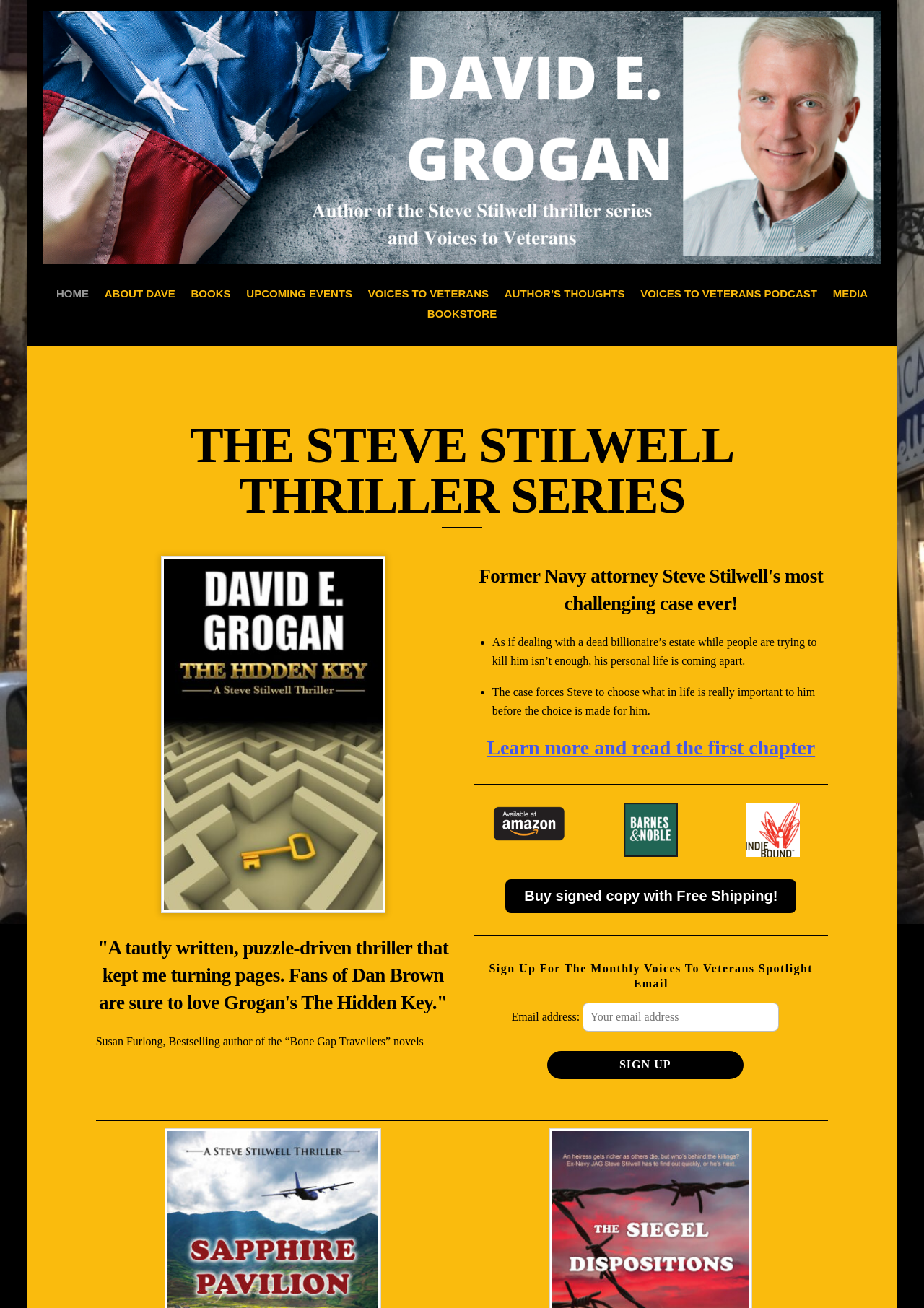Find the bounding box coordinates for the area that should be clicked to accomplish the instruction: "Click on the 'BOOKS' link".

[0.2, 0.217, 0.257, 0.233]